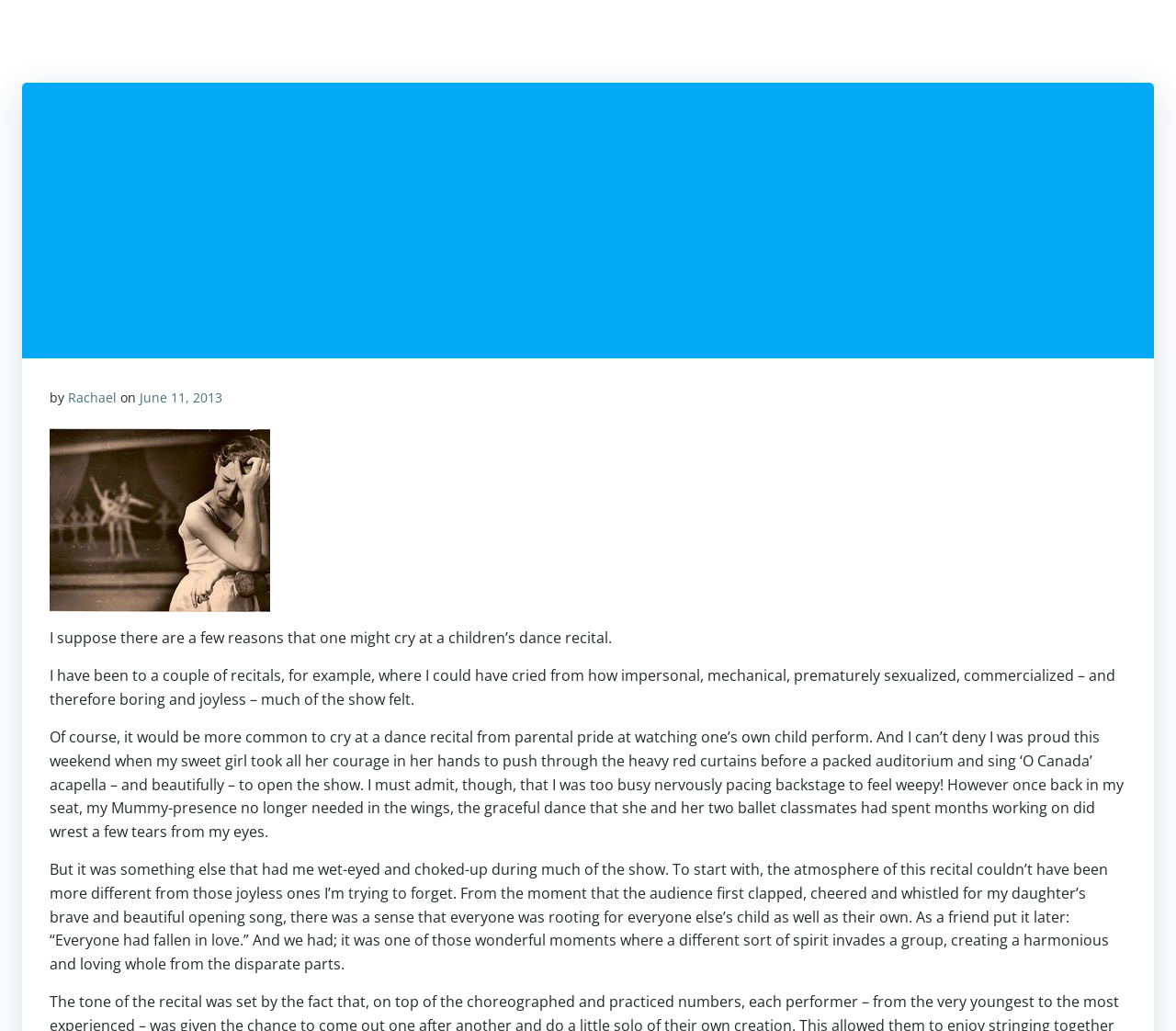What is the topic of the article?
Refer to the image and provide a one-word or short phrase answer.

Daughter's dance recital